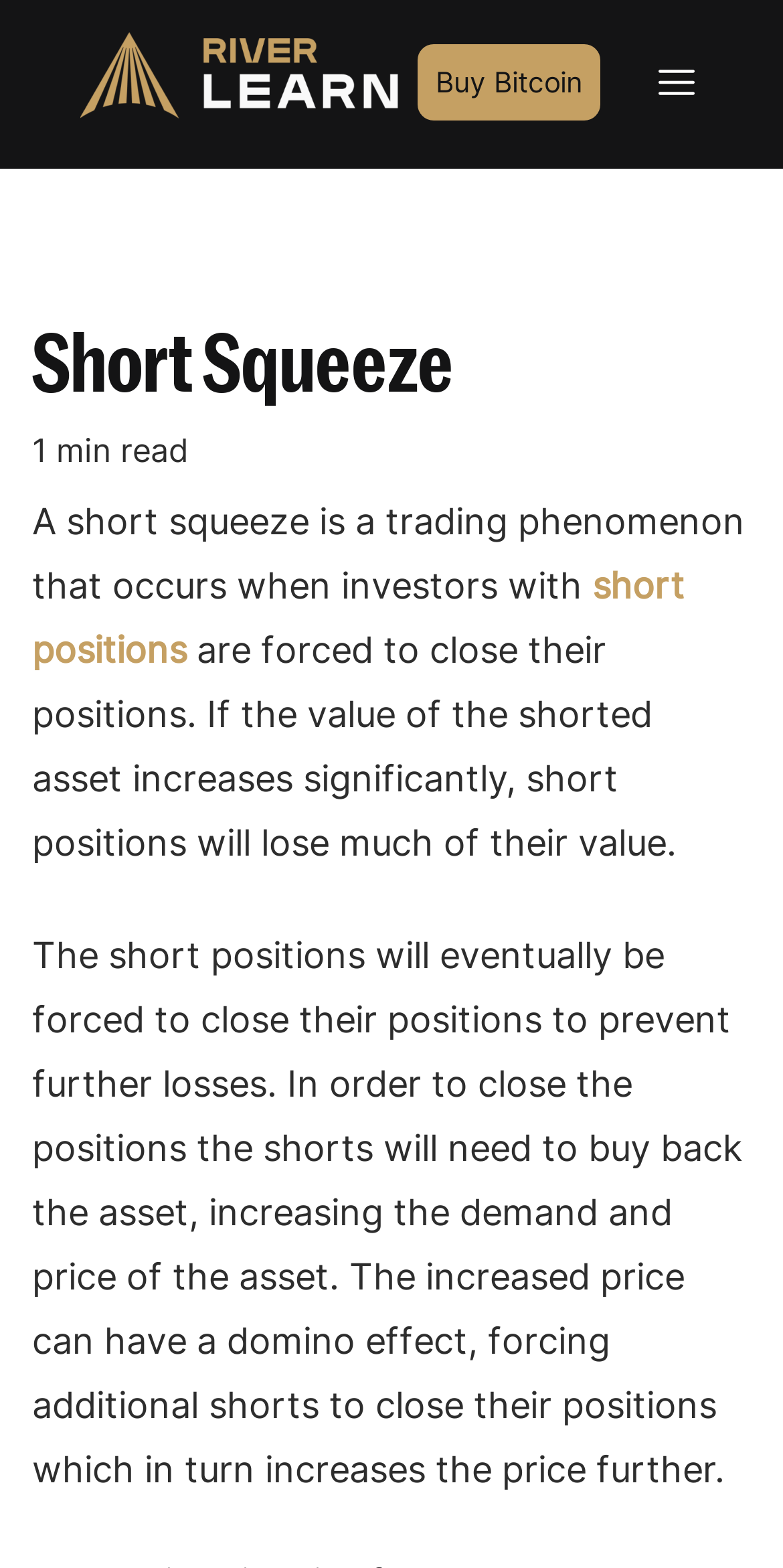What is the logo on the top left corner?
Based on the image, answer the question with a single word or brief phrase.

River Logo